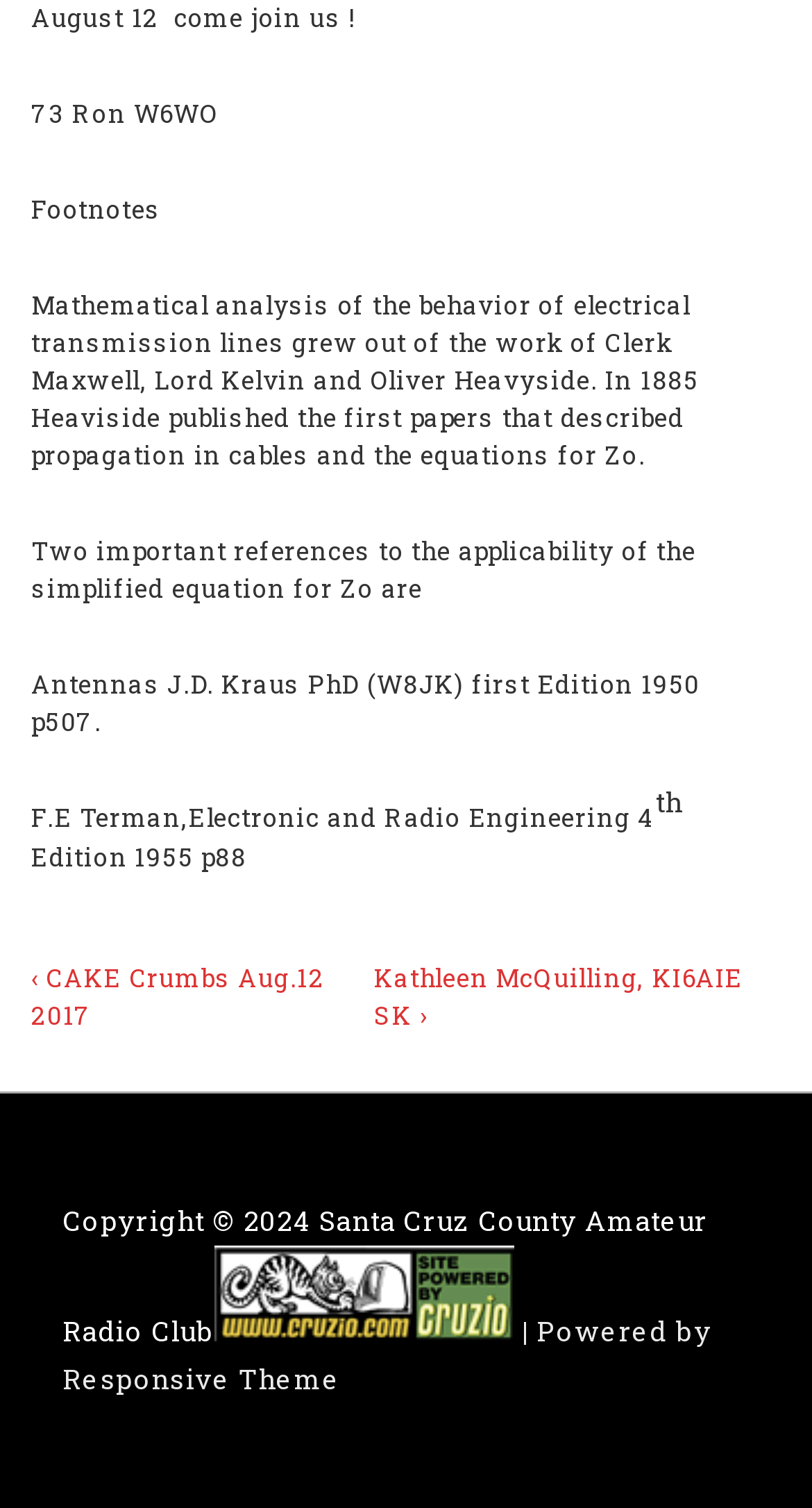Answer briefly with one word or phrase:
What is the name of the author mentioned in the text?

Clerk Maxwell